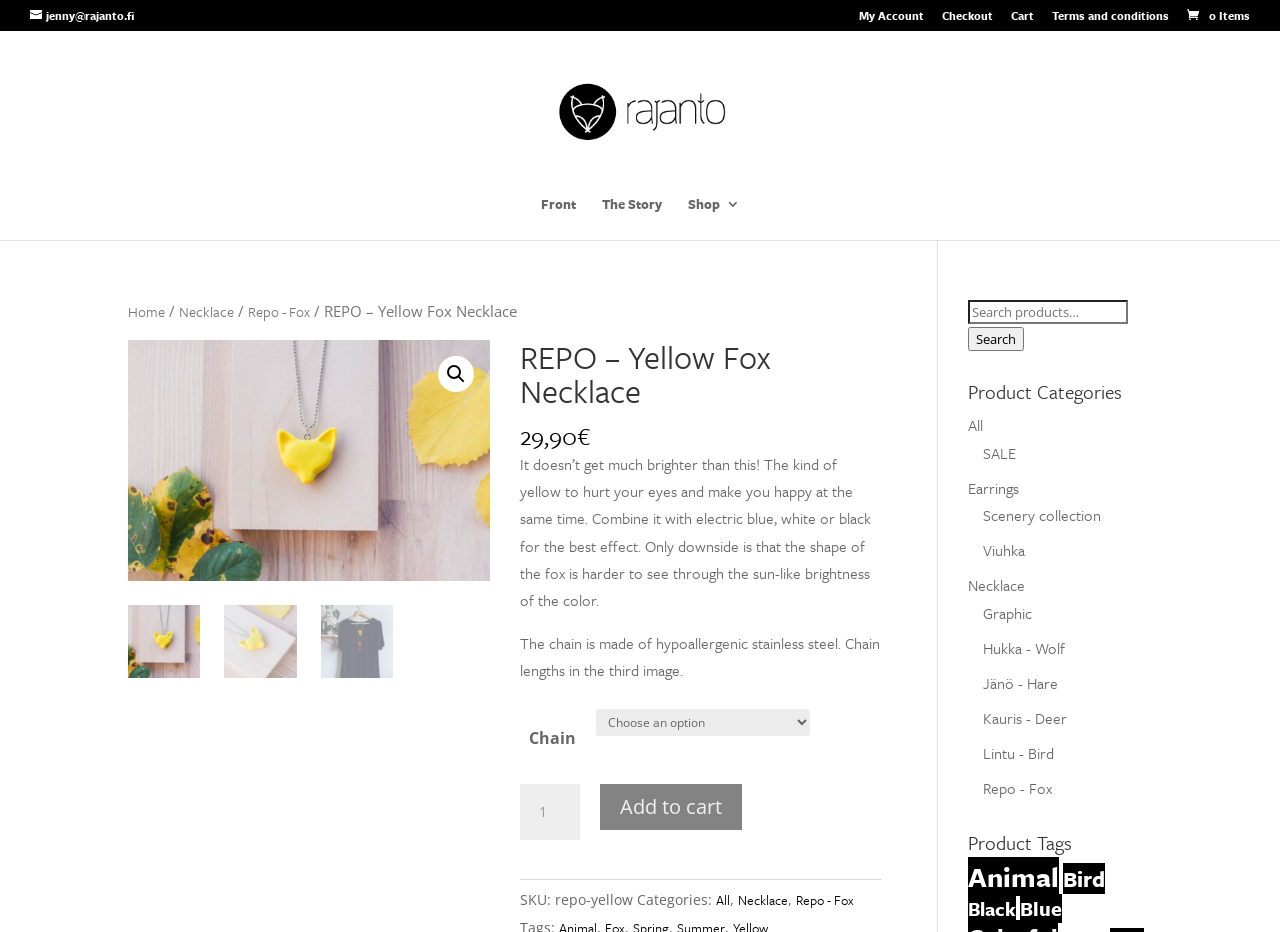Indicate the bounding box coordinates of the element that must be clicked to execute the instruction: "Add product to cart". The coordinates should be given as four float numbers between 0 and 1, i.e., [left, top, right, bottom].

[0.469, 0.841, 0.58, 0.891]